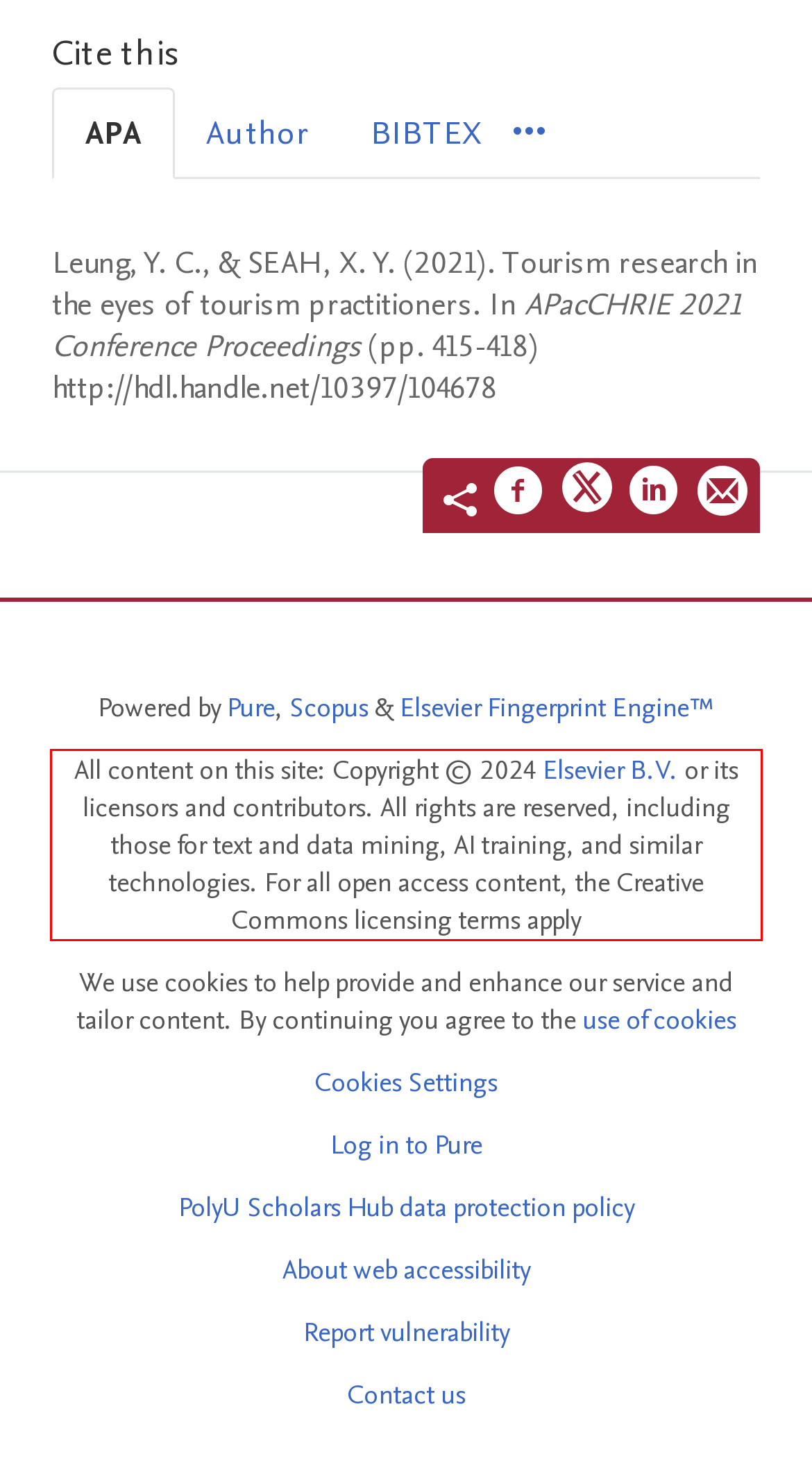Review the screenshot of the webpage and recognize the text inside the red rectangle bounding box. Provide the extracted text content.

All content on this site: Copyright © 2024 Elsevier B.V. or its licensors and contributors. All rights are reserved, including those for text and data mining, AI training, and similar technologies. For all open access content, the Creative Commons licensing terms apply